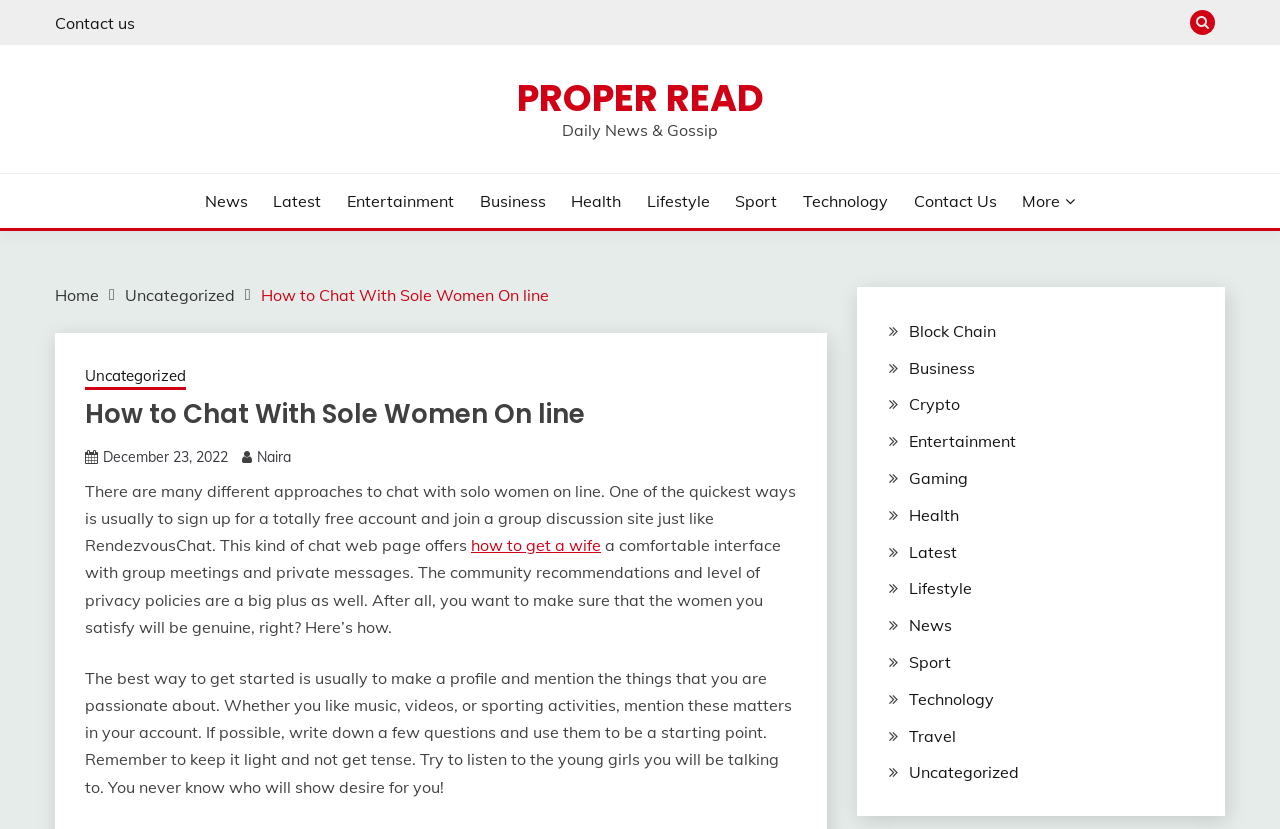Identify the main title of the webpage and generate its text content.

How to Chat With Sole Women On line